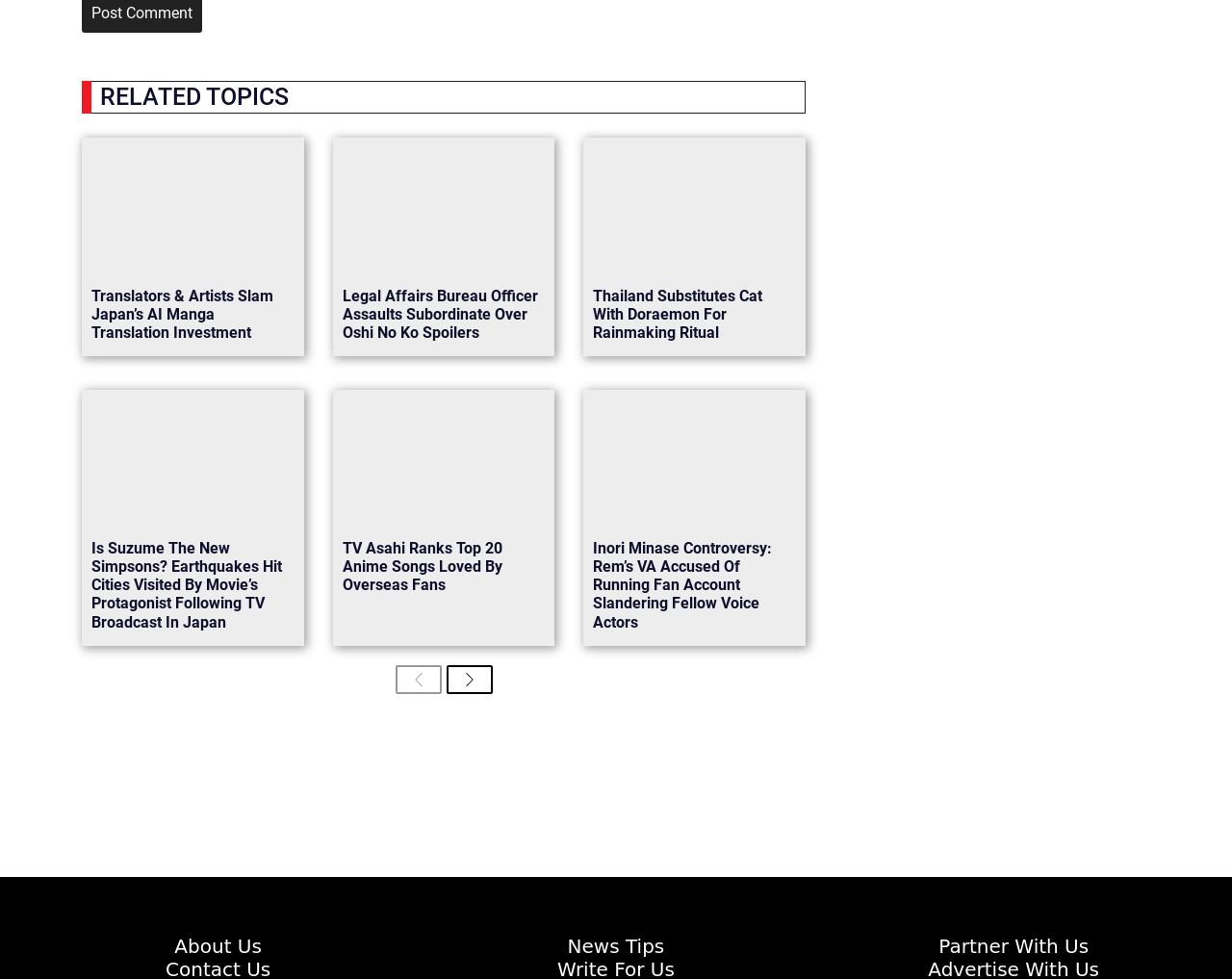Answer the question below in one word or phrase:
How many articles are listed on this page?

5